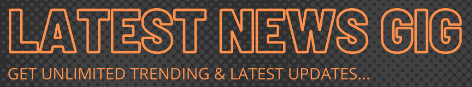Detail the scene depicted in the image with as much precision as possible.

The image displays the branding of "LATEST NEWS GIG," a platform dedicated to providing trending news and updates. The text is prominently highlighted with a bold, modern font in vibrant orange against a textured dark background, enhancing visibility and appeal. This design reflects the website's focus on delivering engaging and timely news content, inviting users to explore various topics and stay informed on current events.